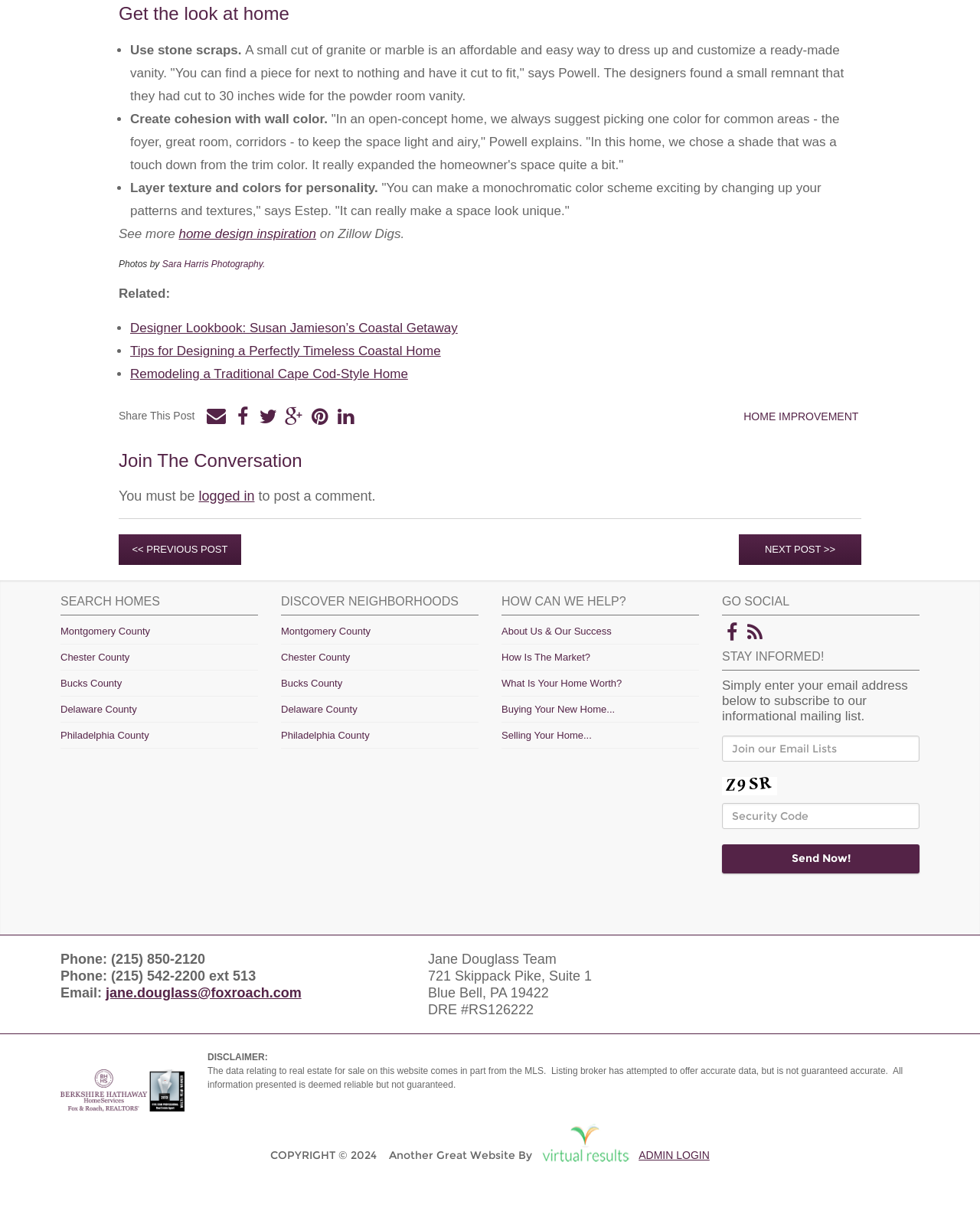Identify the bounding box coordinates of the region that should be clicked to execute the following instruction: "Subscribe to the informational mailing list".

[0.737, 0.608, 0.938, 0.629]